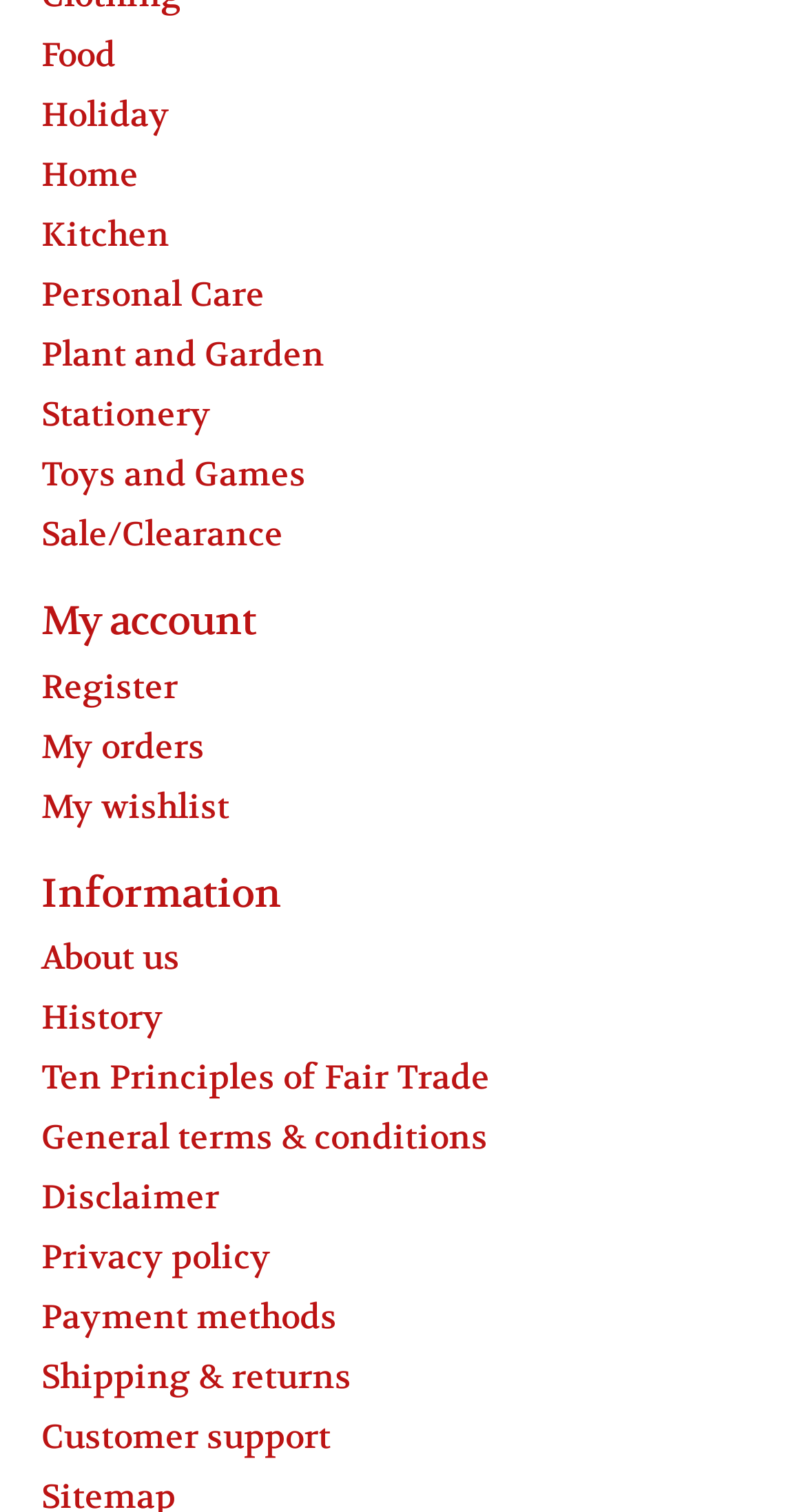Specify the bounding box coordinates of the area to click in order to follow the given instruction: "Access my account."

[0.051, 0.395, 0.949, 0.426]